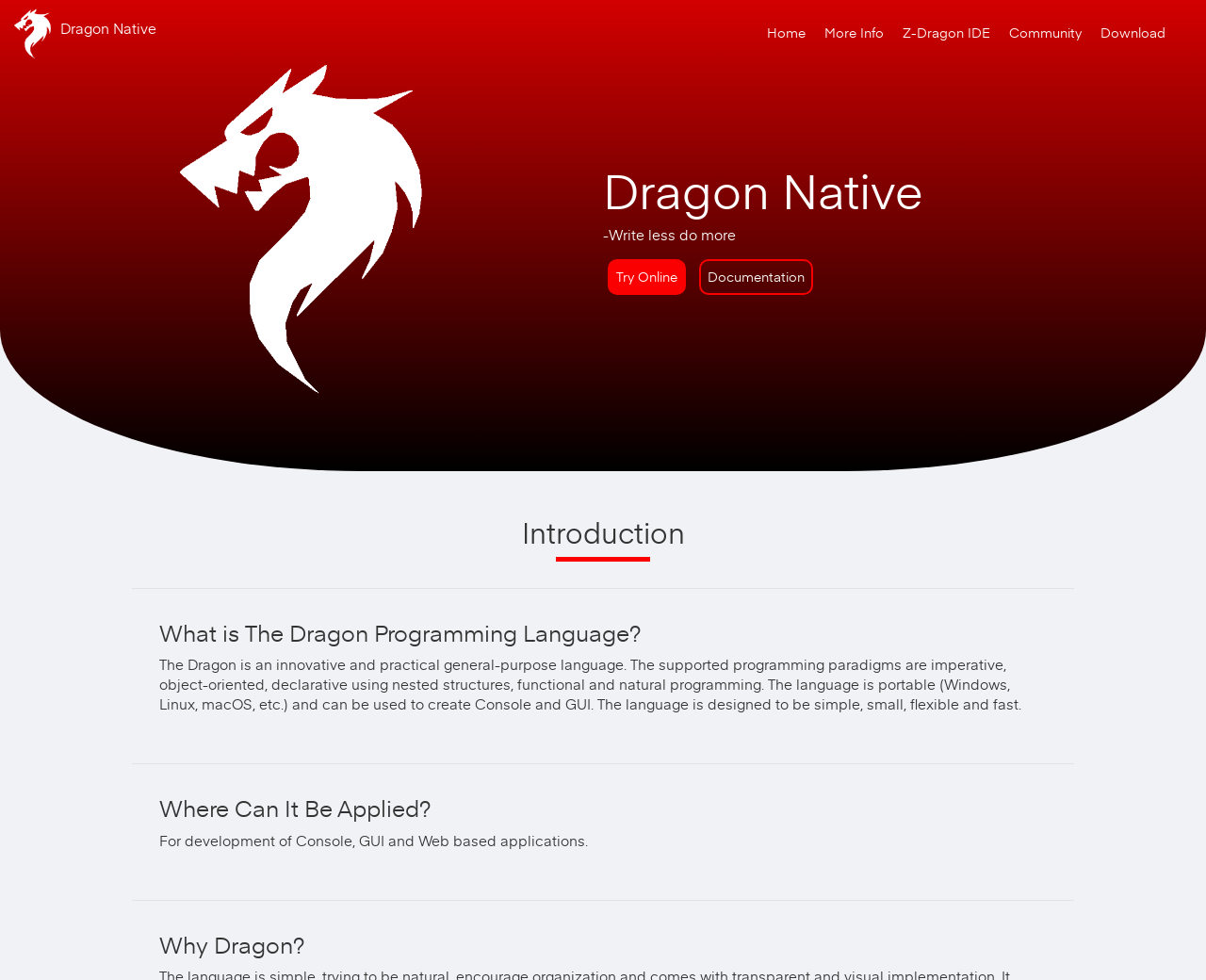Using the description "parent_node: ACTIVITIES aria-label="Menu Toggle"", predict the bounding box of the relevant HTML element.

None